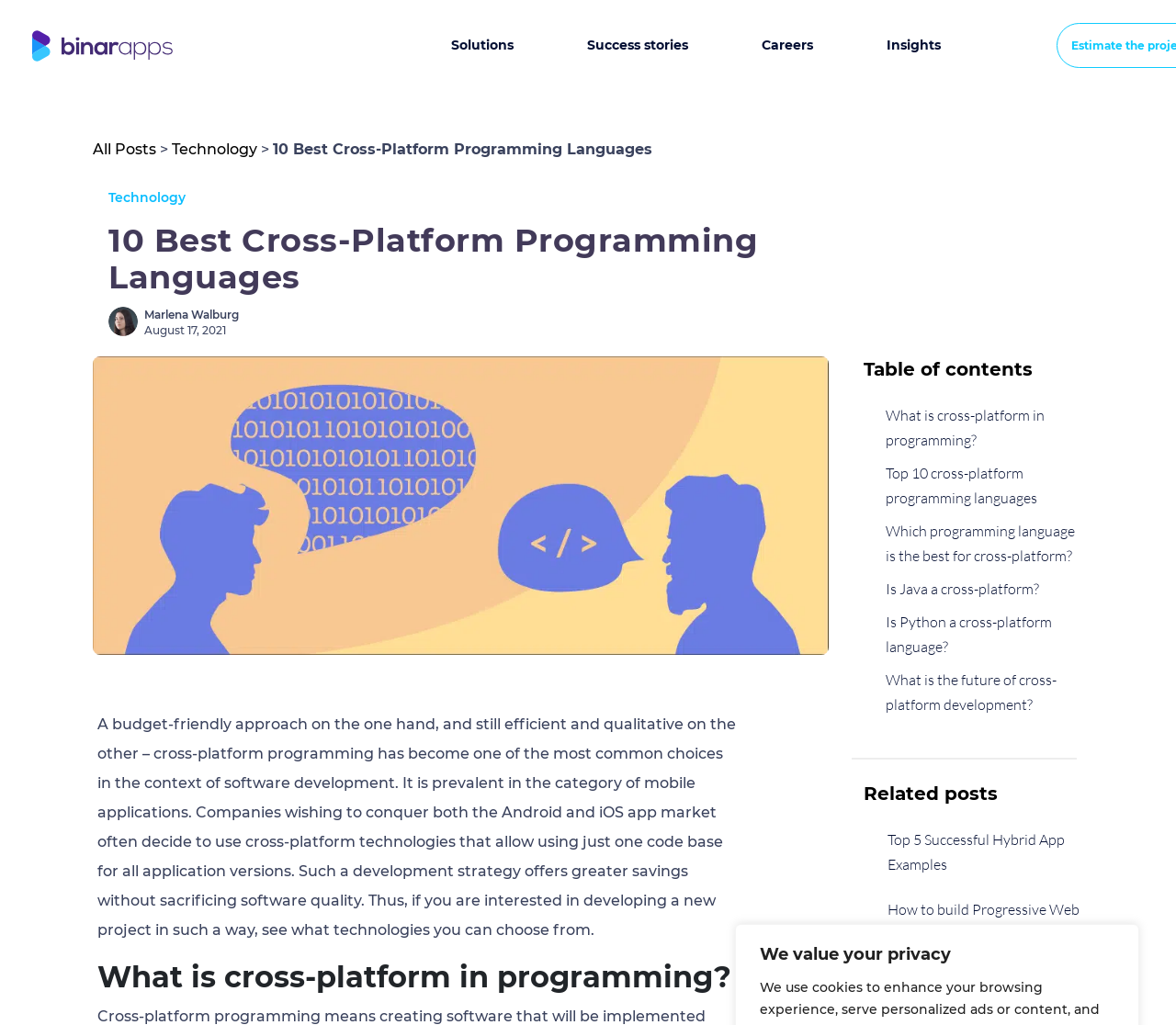Specify the bounding box coordinates of the element's region that should be clicked to achieve the following instruction: "Check the 'Related posts' section". The bounding box coordinates consist of four float numbers between 0 and 1, in the format [left, top, right, bottom].

[0.734, 0.761, 0.933, 0.788]